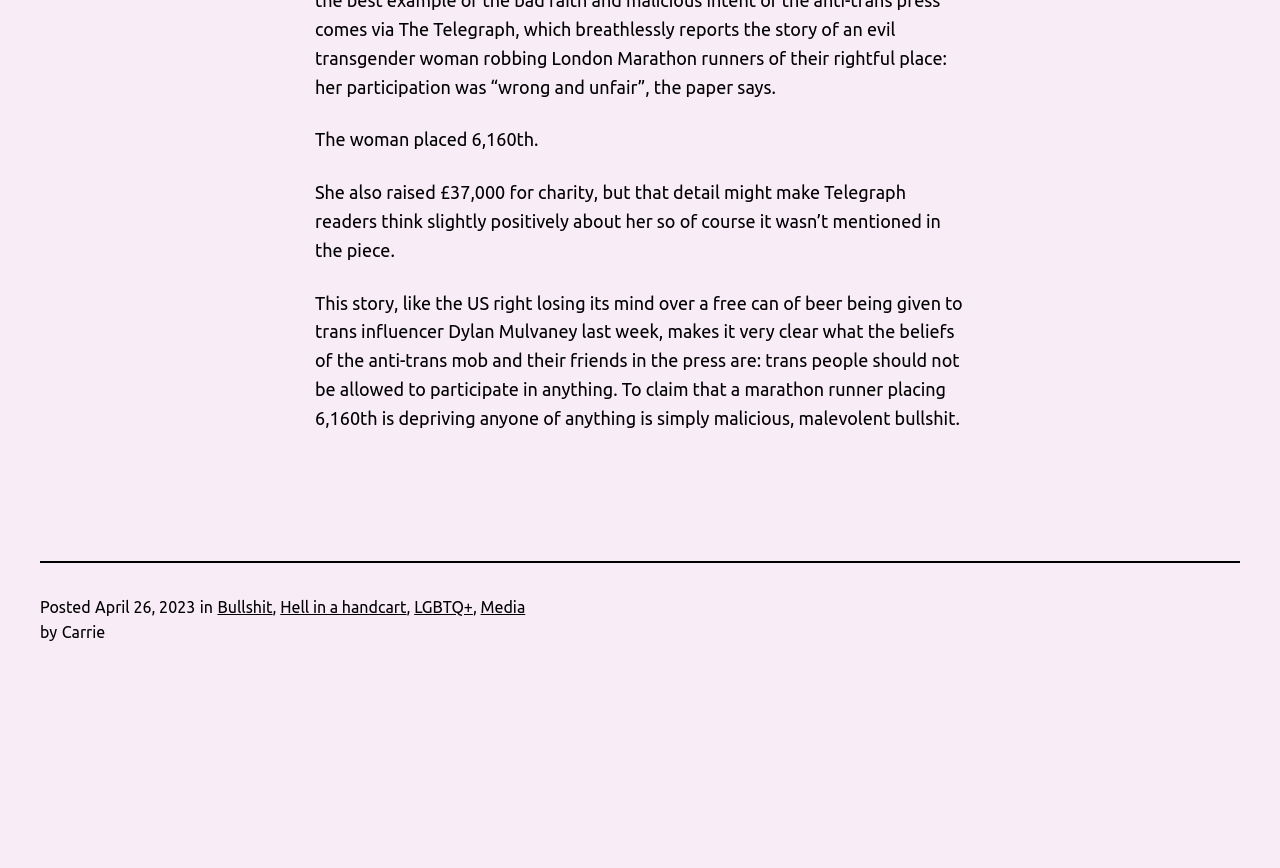Given the element description: "Media", predict the bounding box coordinates of the UI element it refers to, using four float numbers between 0 and 1, i.e., [left, top, right, bottom].

[0.375, 0.689, 0.41, 0.709]